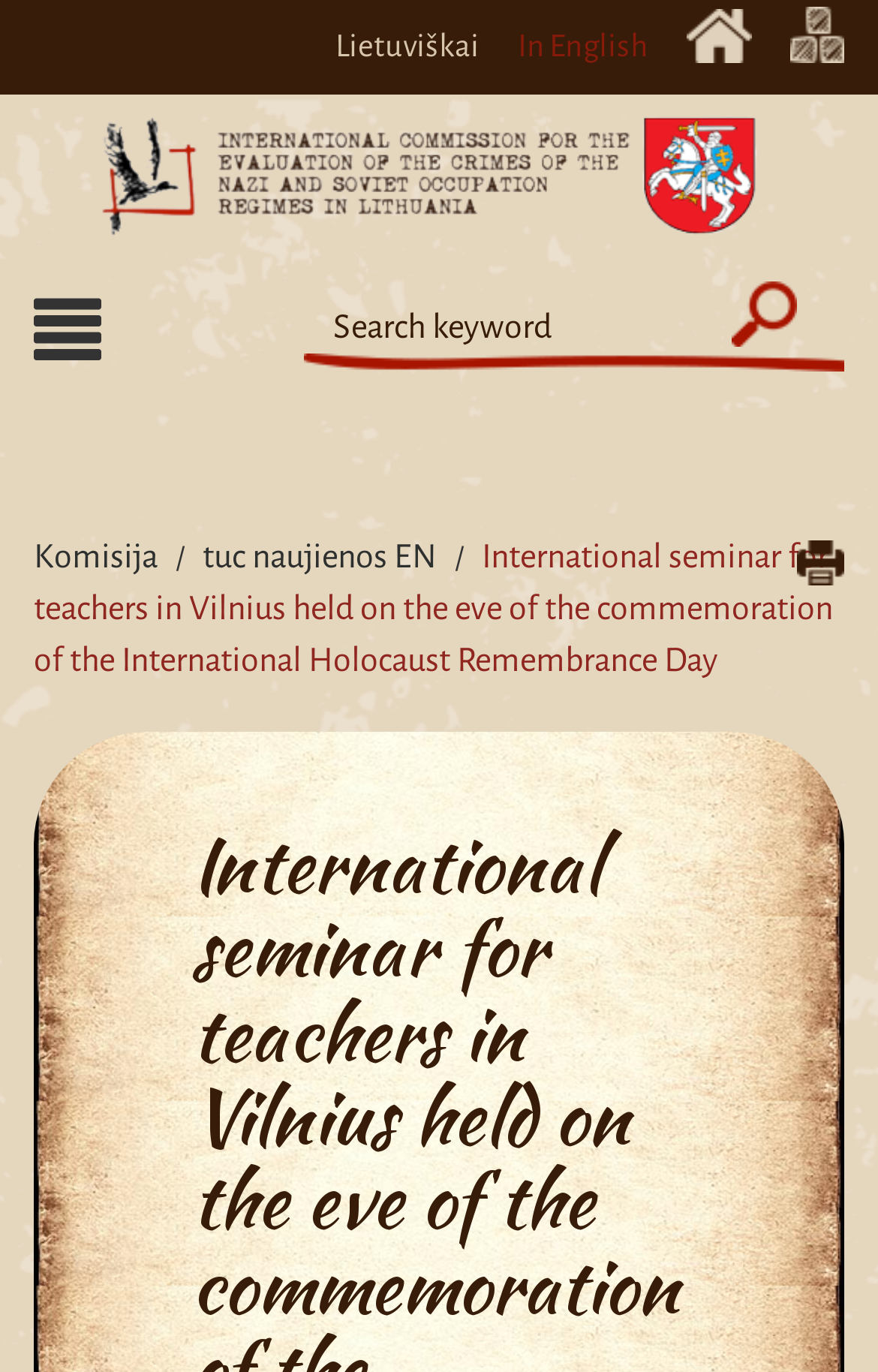Generate the text content of the main heading of the webpage.

International seminar for teachers in Vilnius held on the eve of the commemoration of the International Holocaust Remembrance Day